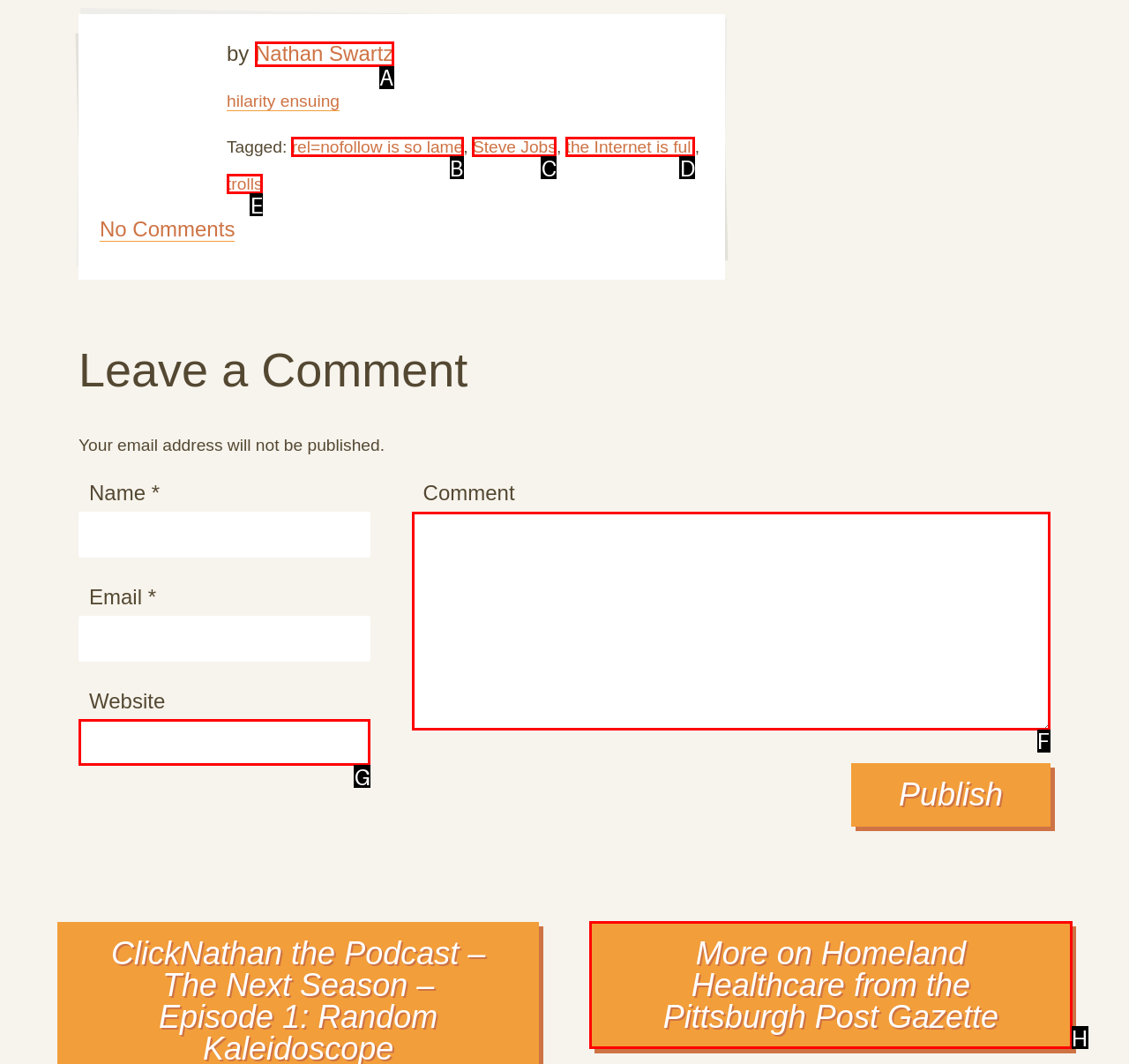To achieve the task: enter a comment, which HTML element do you need to click?
Respond with the letter of the correct option from the given choices.

F